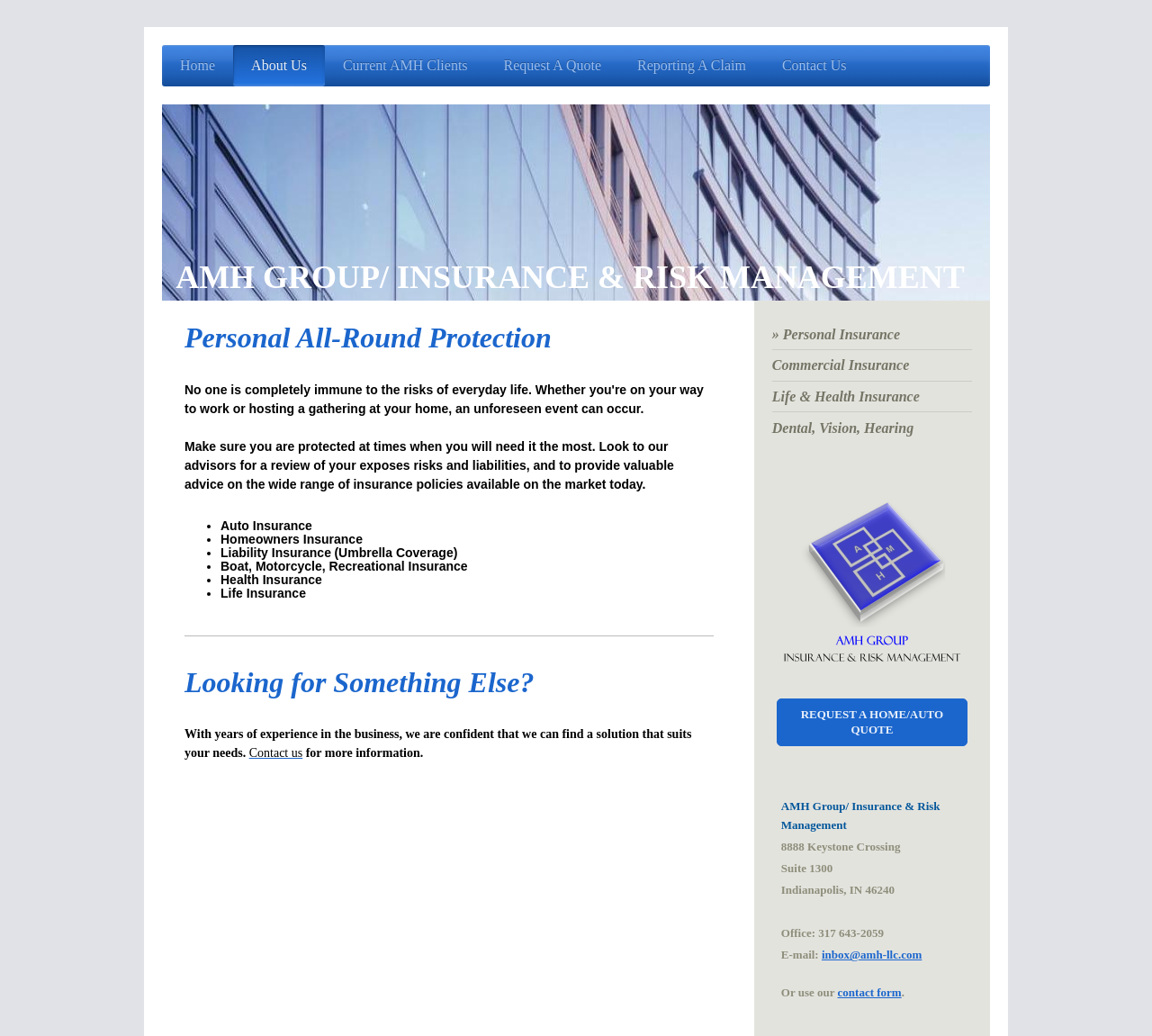Determine the bounding box coordinates of the clickable region to follow the instruction: "Contact us".

[0.663, 0.043, 0.75, 0.084]